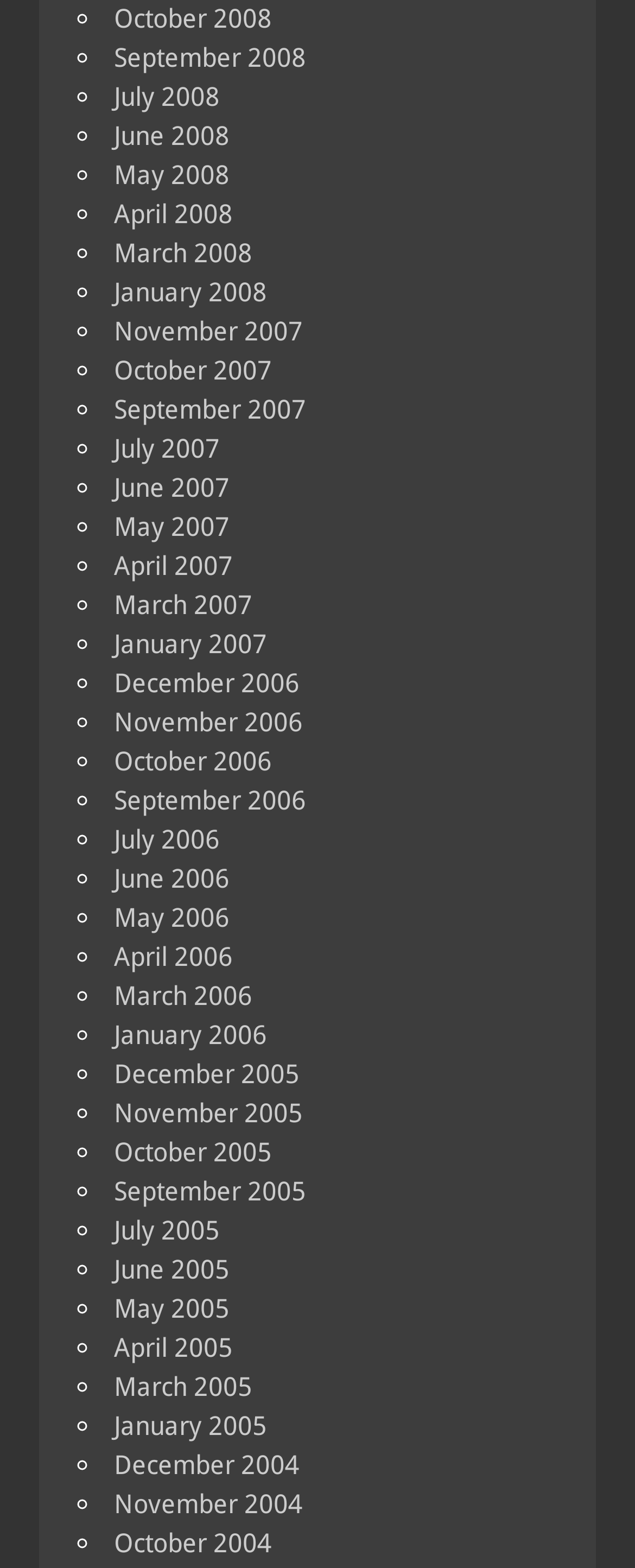How many months are listed?
Your answer should be a single word or phrase derived from the screenshot.

36